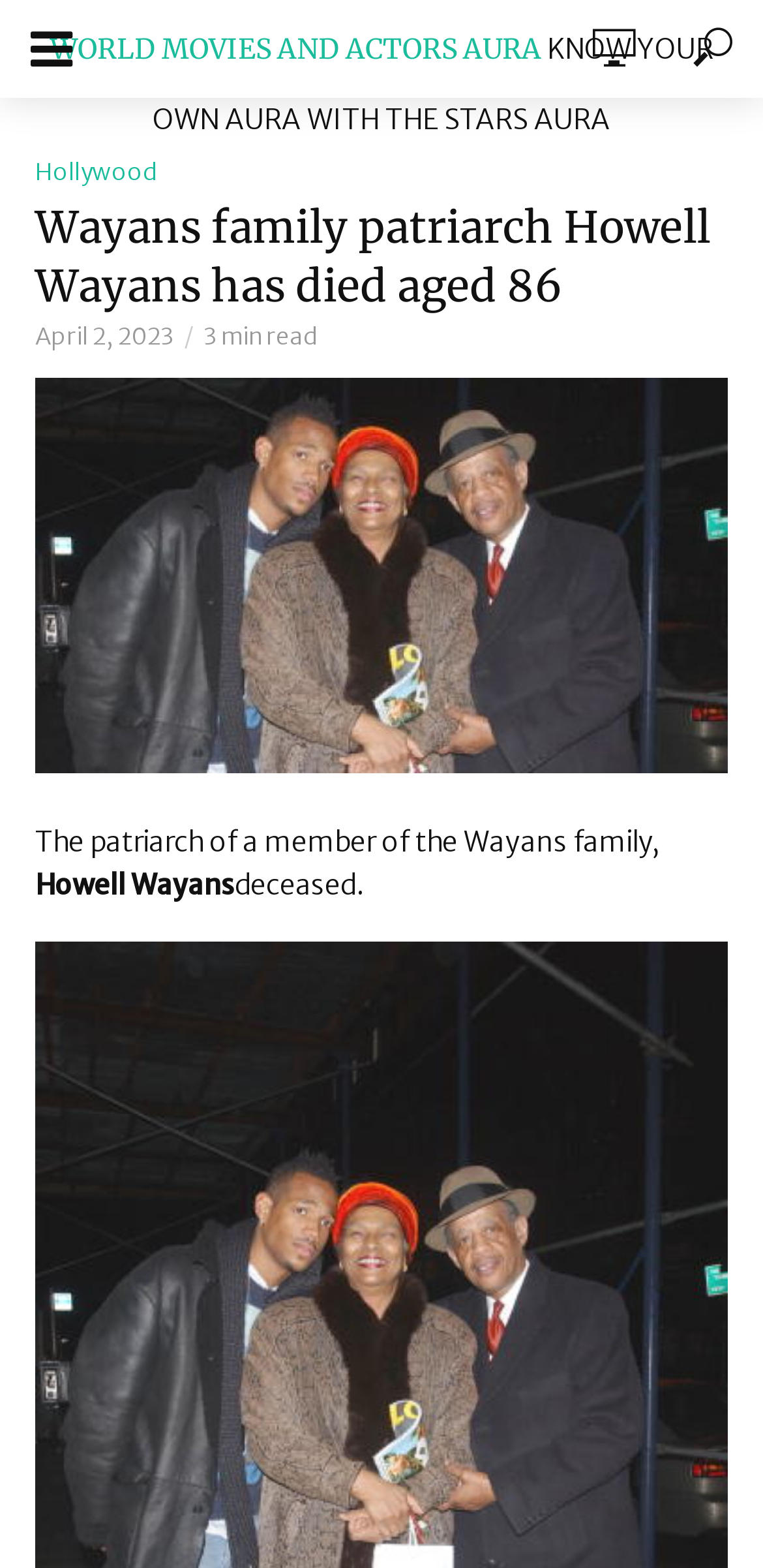Answer the following query concisely with a single word or phrase:
What is the date of the article?

April 2, 2023